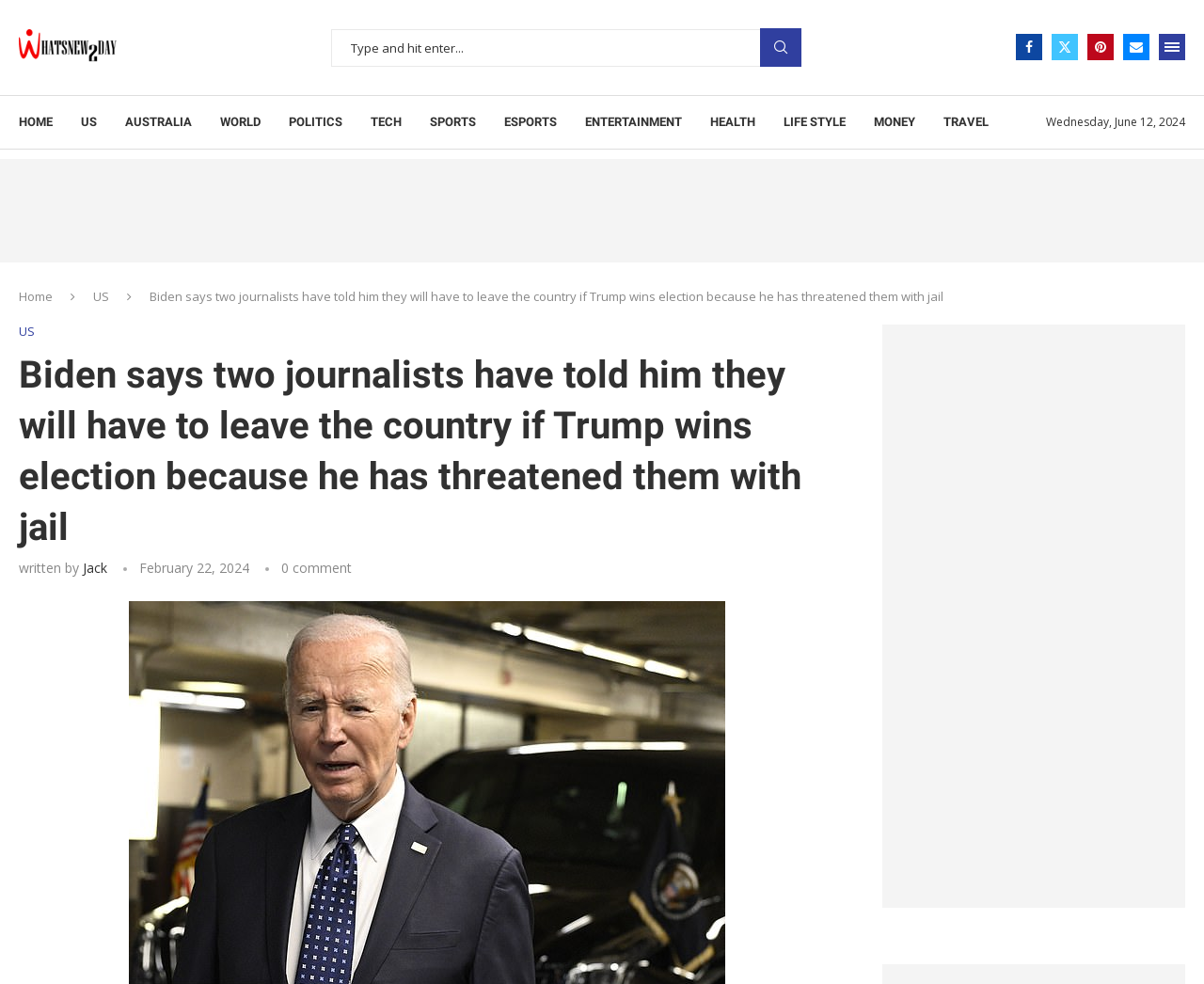What social media platforms are available for sharing?
Using the information presented in the image, please offer a detailed response to the question.

I found the social media platforms by looking at the top right corner of the webpage, where I saw a series of link elements with the icons and text of different social media platforms, including Facebook, Twitter, Pinterest, and Email.